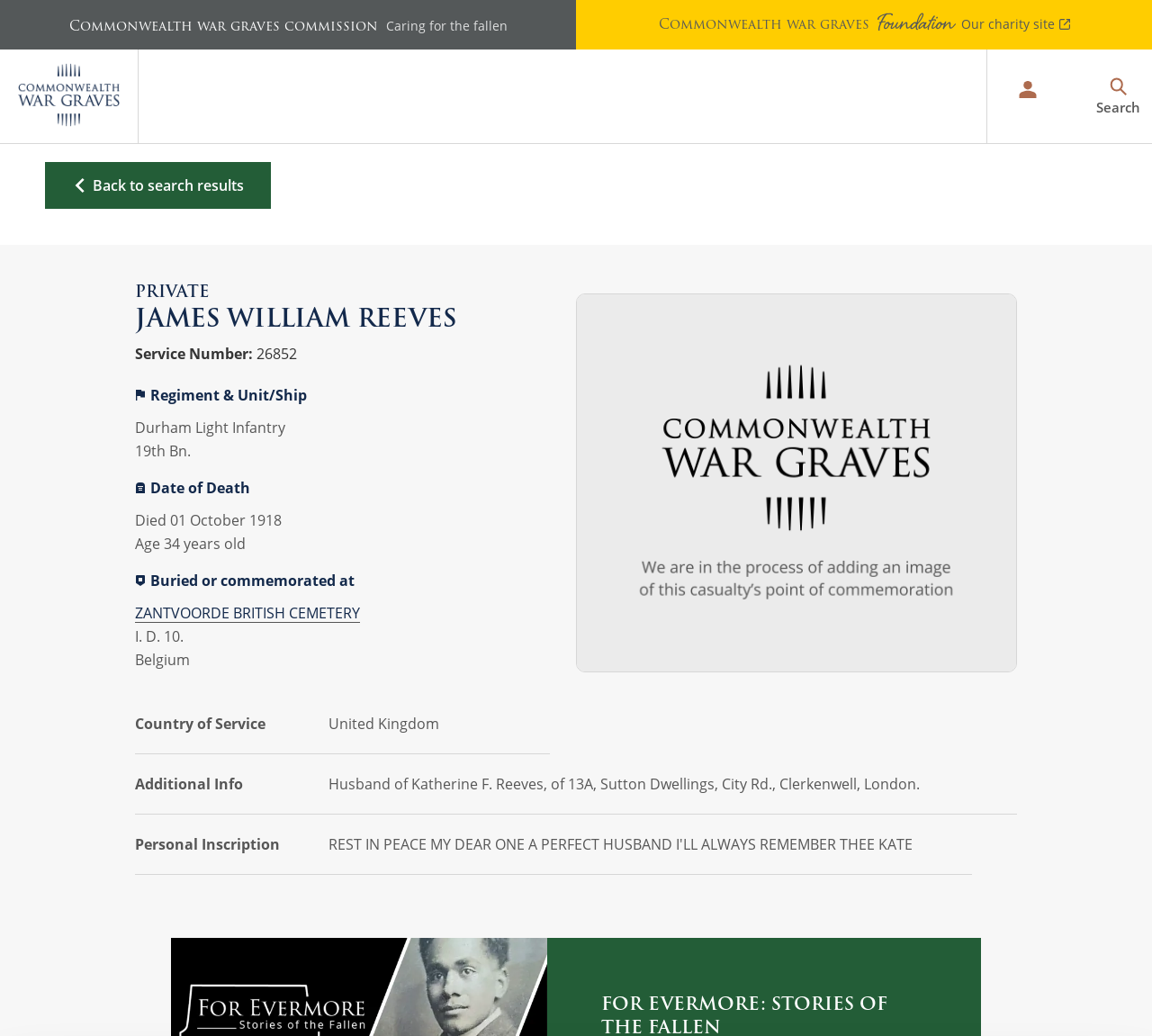Provide the bounding box coordinates of the HTML element described by the text: "Older post".

None